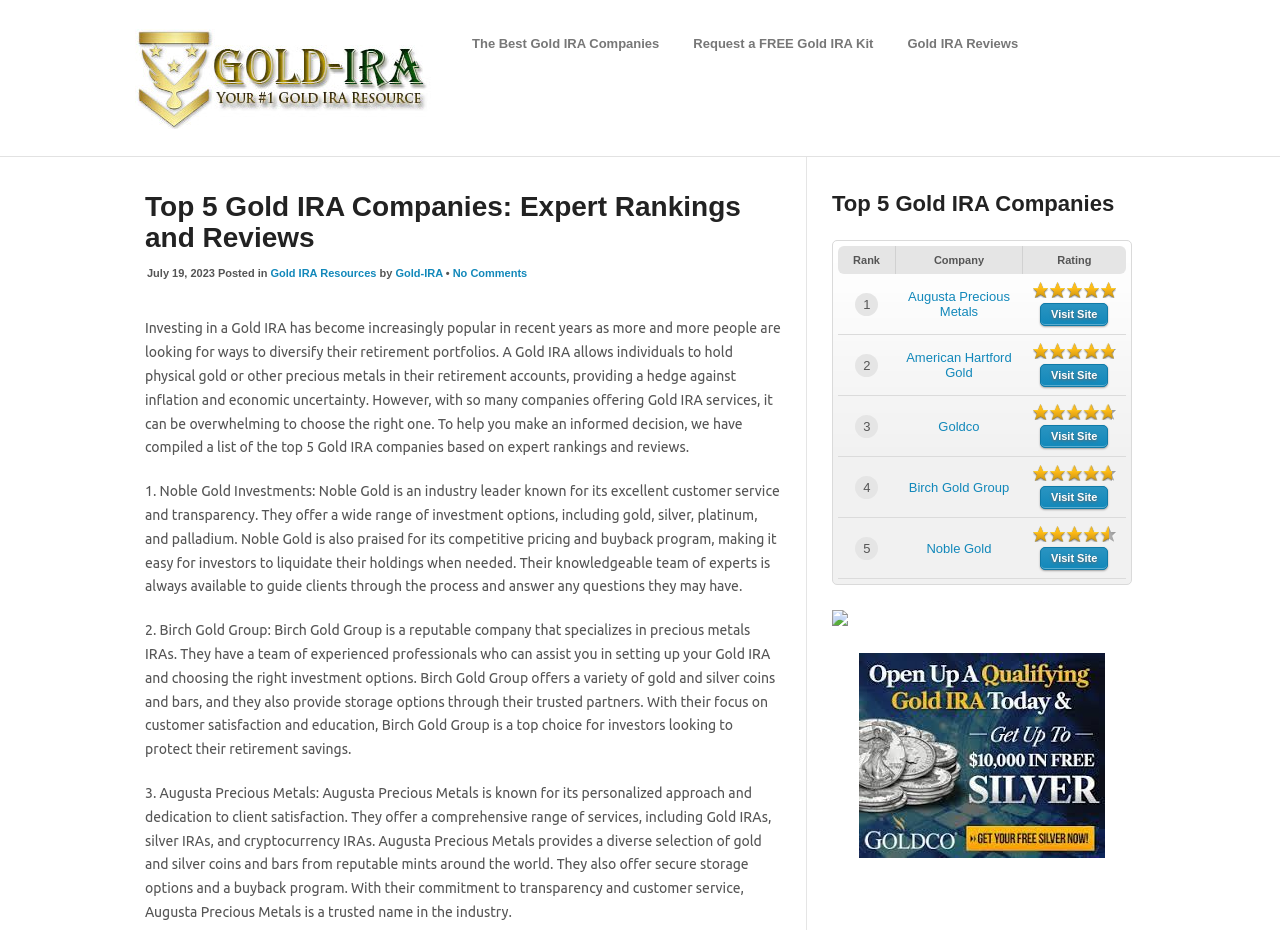Determine the coordinates of the bounding box for the clickable area needed to execute this instruction: "Visit the 'Augusta Precious Metals' website".

[0.813, 0.326, 0.866, 0.351]